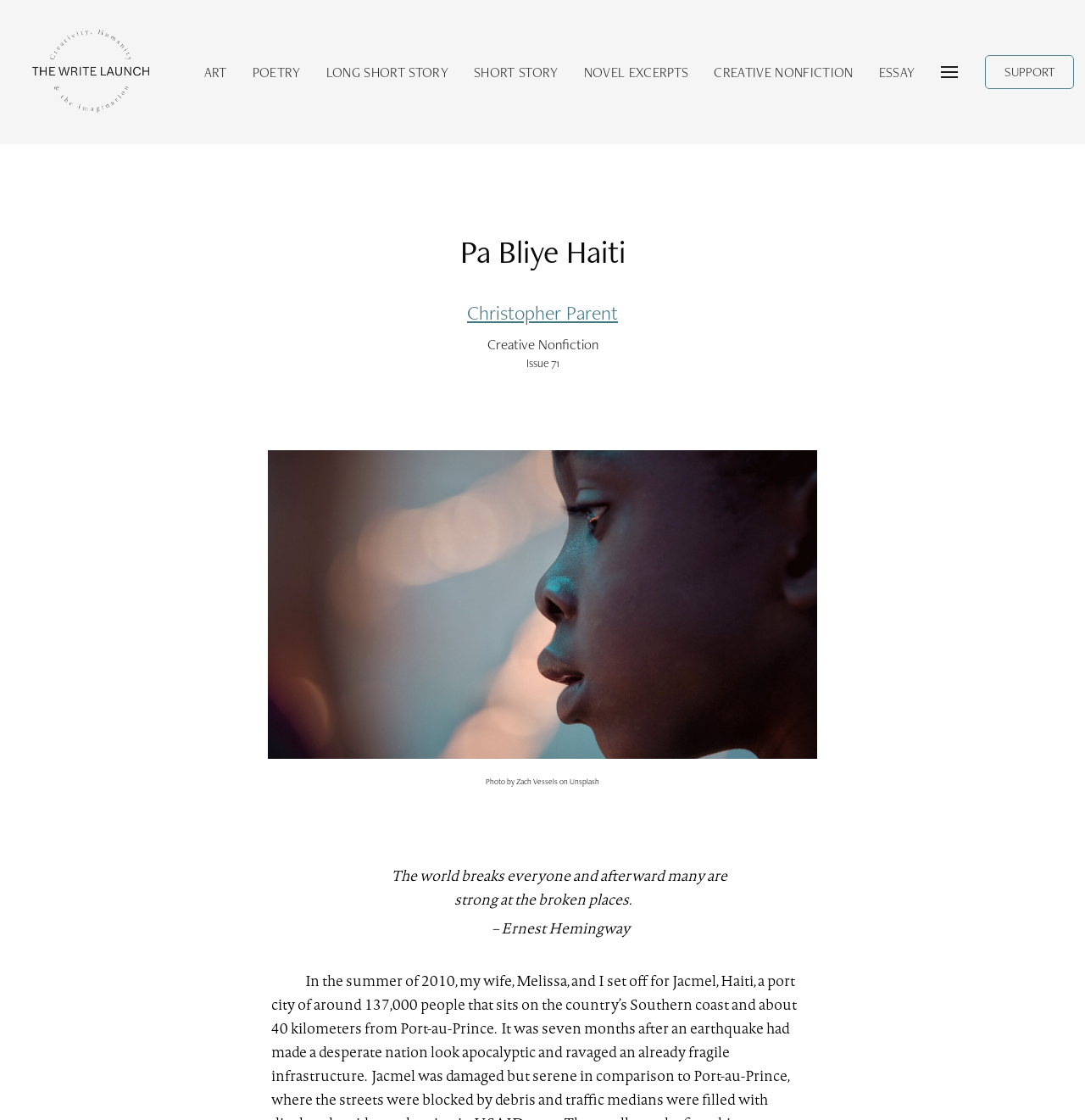Given the content of the image, can you provide a detailed answer to the question?
What is the name of the image on the webpage?

I found the answer by looking at the image element with the OCR text 'Pa Bliye Haiti'. This image is likely the main image on the webpage.